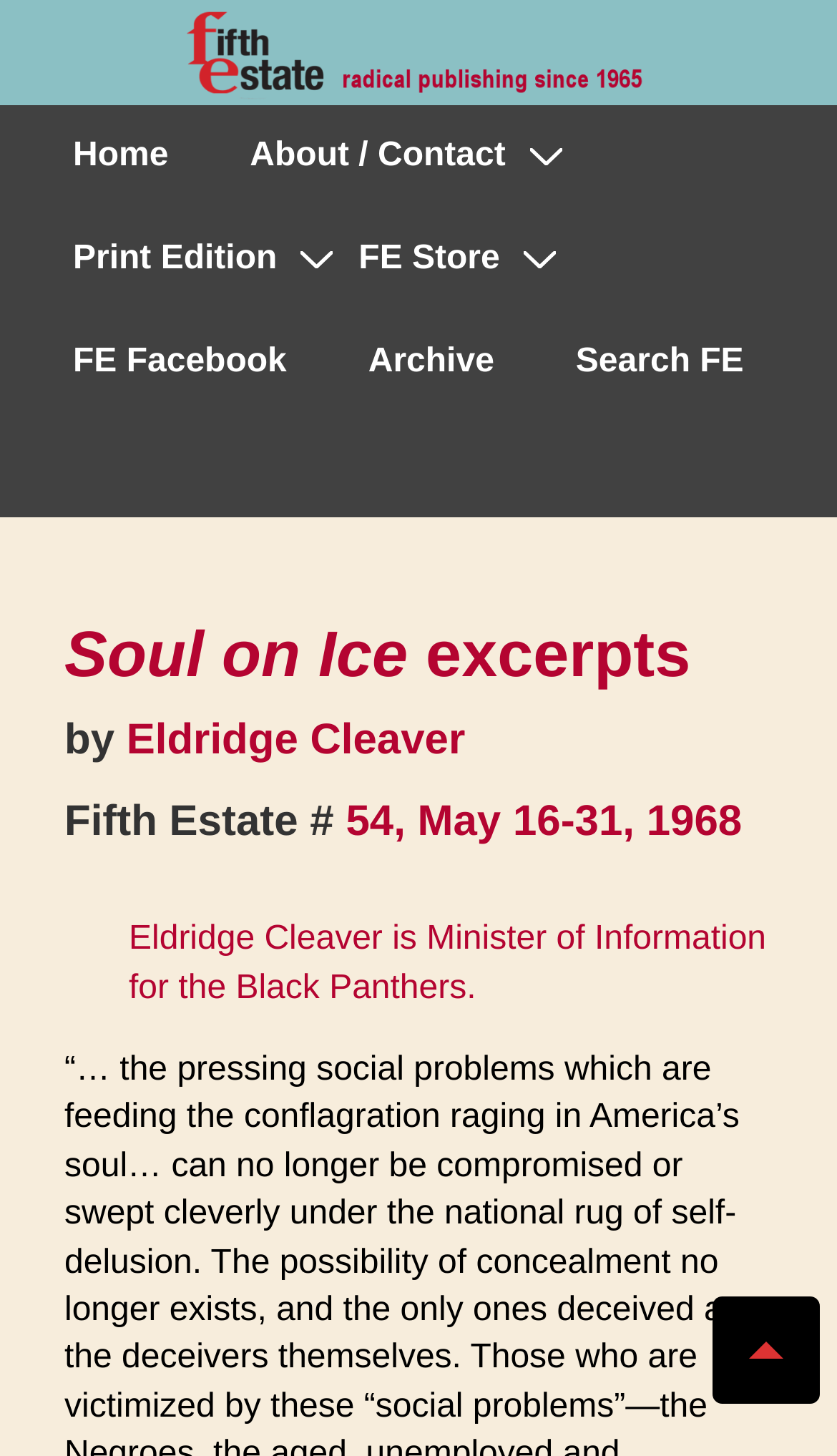Determine the bounding box coordinates of the clickable element to achieve the following action: 'Click the Fifth Estate logo'. Provide the coordinates as four float values between 0 and 1, formatted as [left, top, right, bottom].

[0.218, 0.0, 0.782, 0.073]